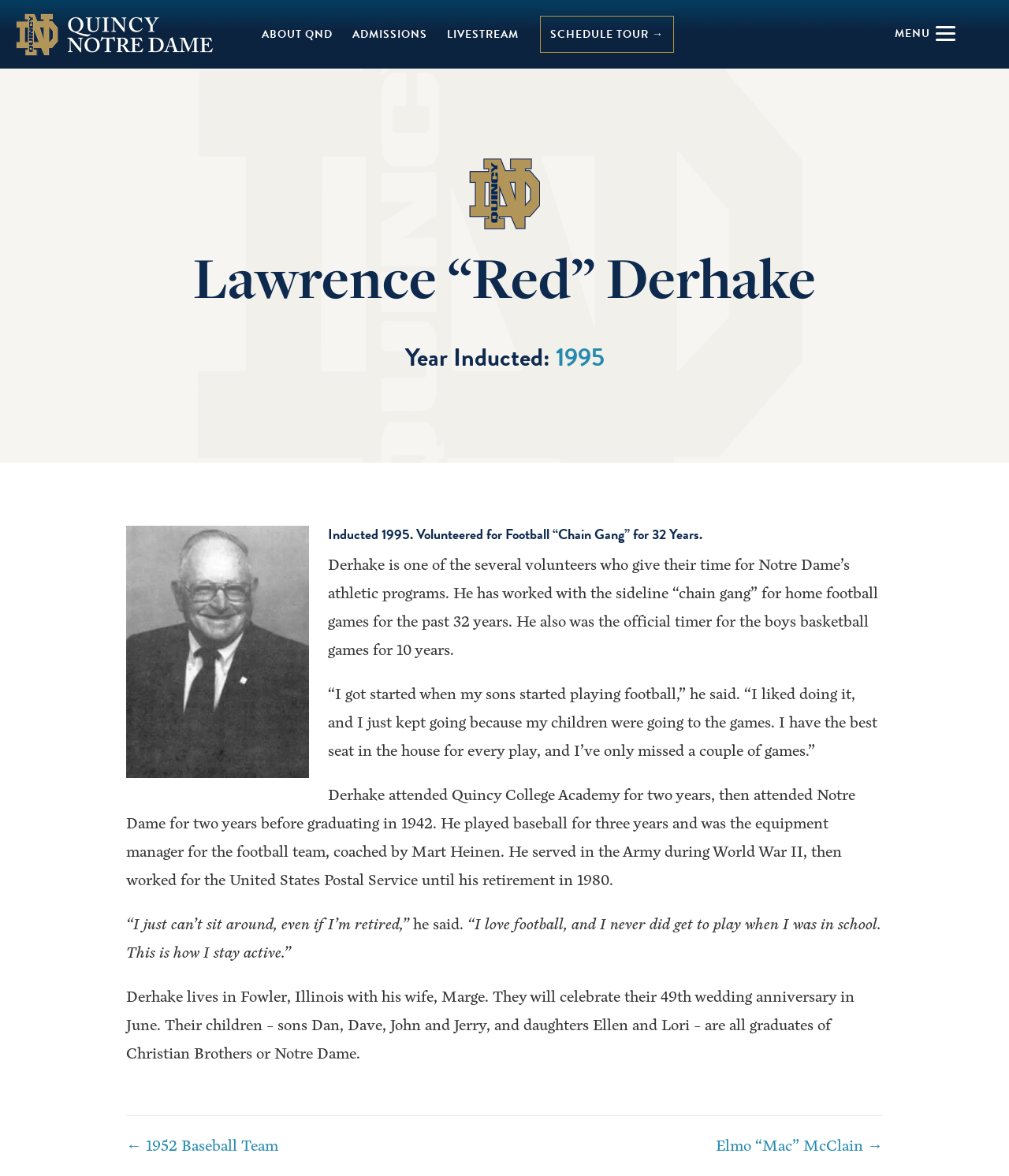What is the name of Red Derhake's wife?
Please provide a comprehensive answer to the question based on the webpage screenshot.

I obtained the answer by reading the StaticText element with the text 'Derhake lives in Fowler, Illinois with his wife, Marge.' which provides the information about Red Derhake's personal life.